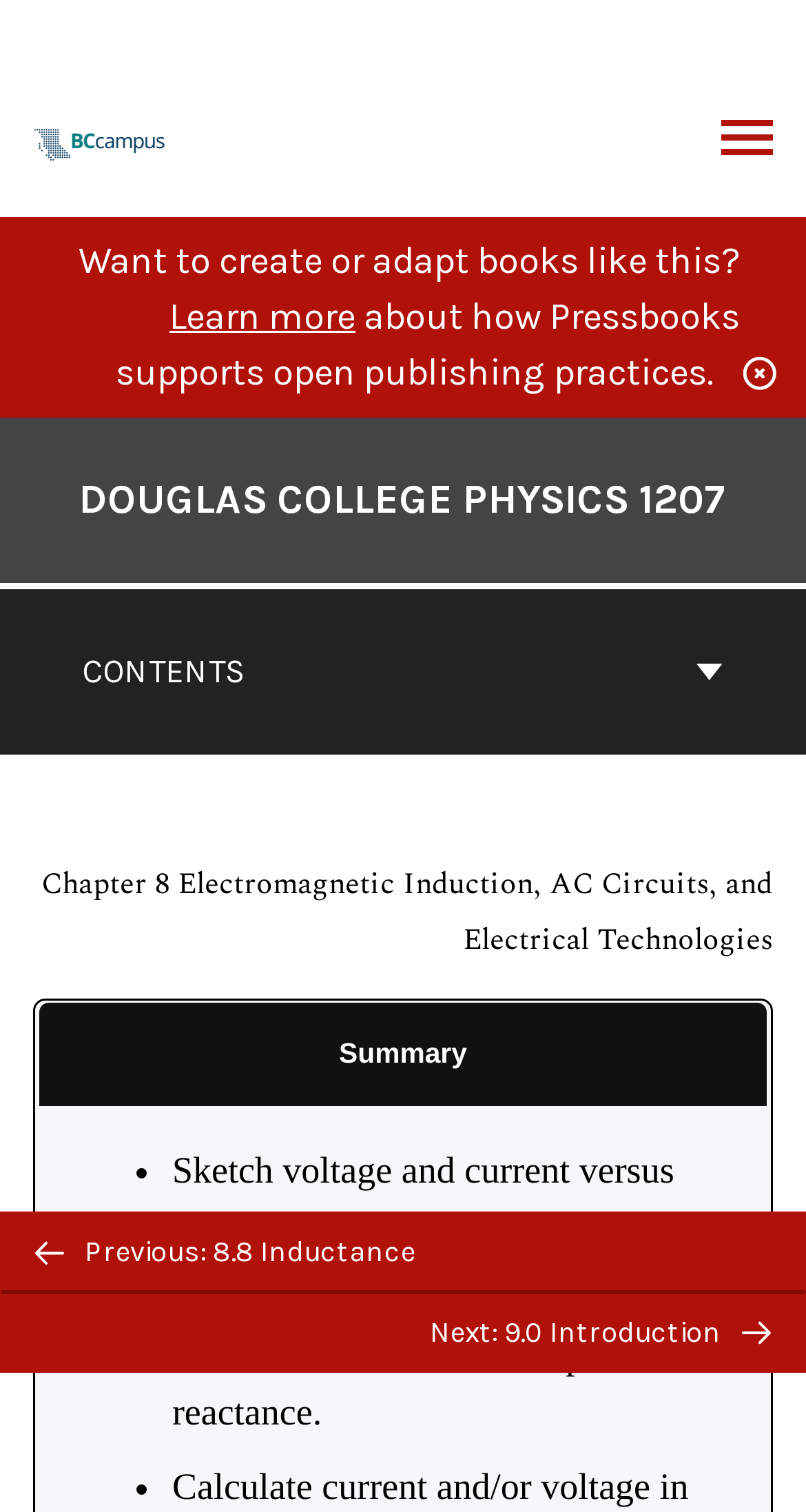From the given element description: "aria-label="British Columbia/Yukon Open Authoring Platform"", find the bounding box for the UI element. Provide the coordinates as four float numbers between 0 and 1, in the order [left, top, right, bottom].

[0.041, 0.079, 0.21, 0.105]